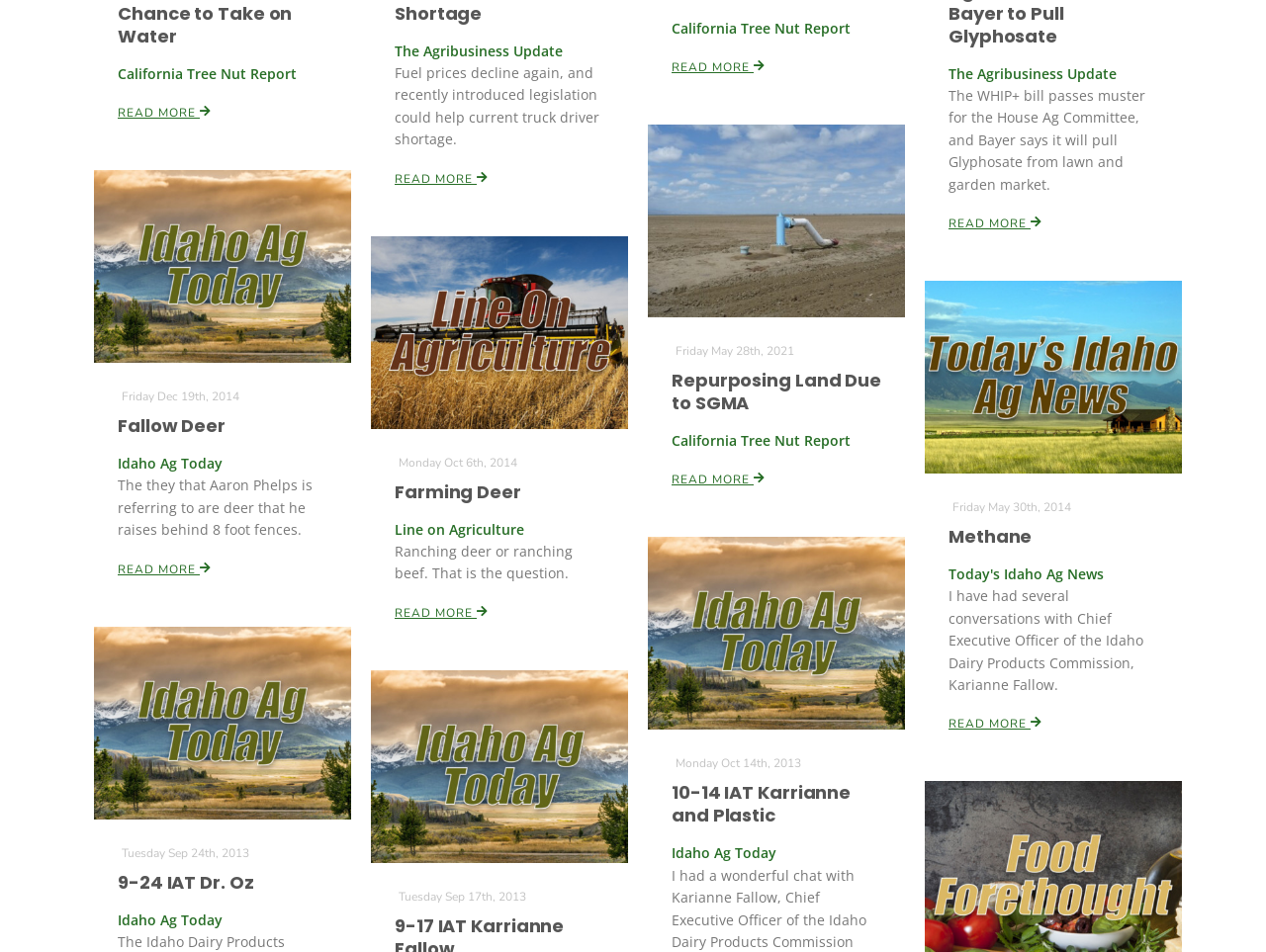Locate the UI element described by alt="Farming Deer" in the provided webpage screenshot. Return the bounding box coordinates in the format (top-left x, top-left y, bottom-right x, bottom-right y), ensuring all values are between 0 and 1.

[0.293, 0.338, 0.496, 0.358]